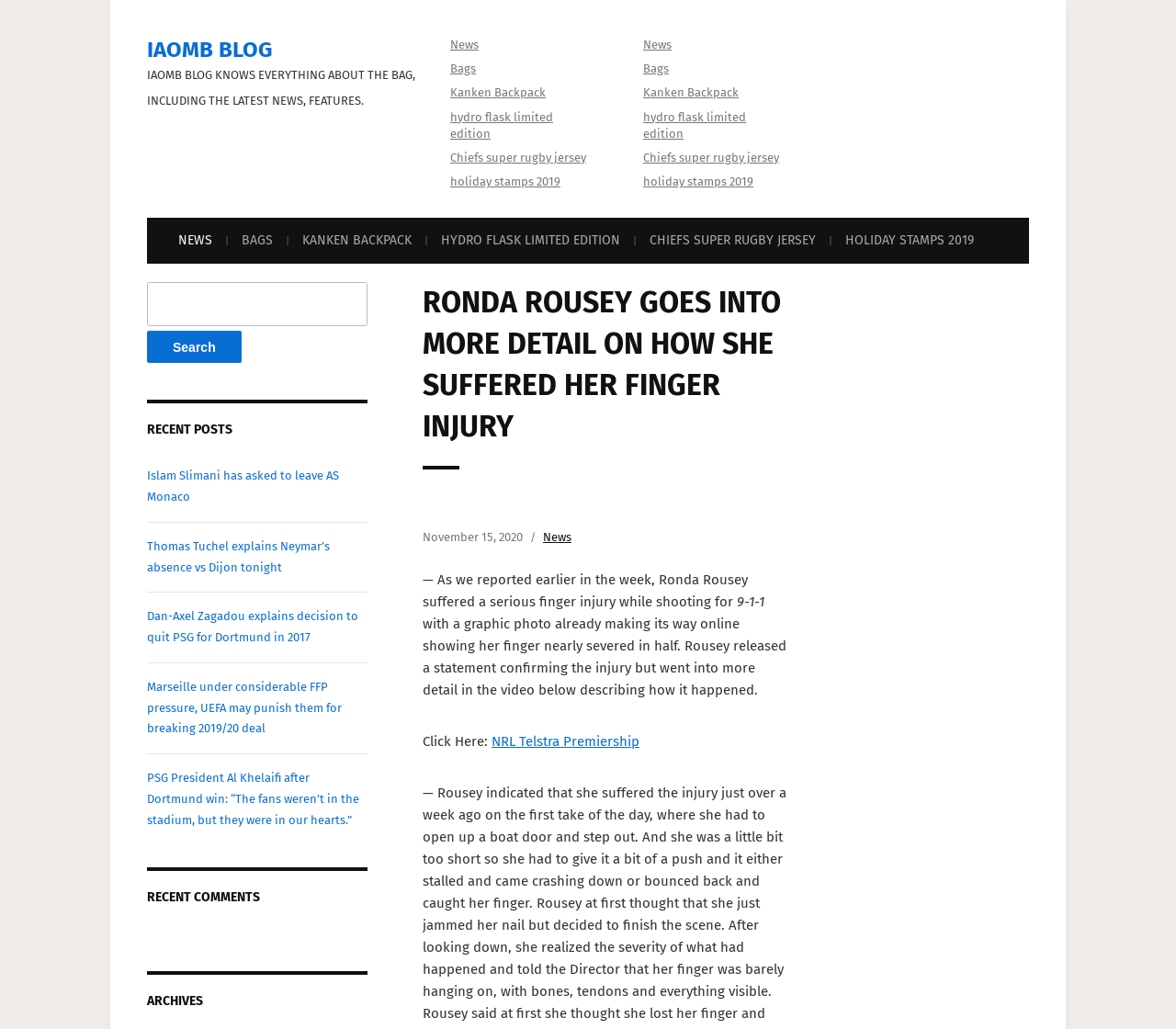Please find the bounding box coordinates of the element that you should click to achieve the following instruction: "Check out the news about Ronda Rousey's finger injury". The coordinates should be presented as four float numbers between 0 and 1: [left, top, right, bottom].

[0.359, 0.274, 0.672, 0.456]